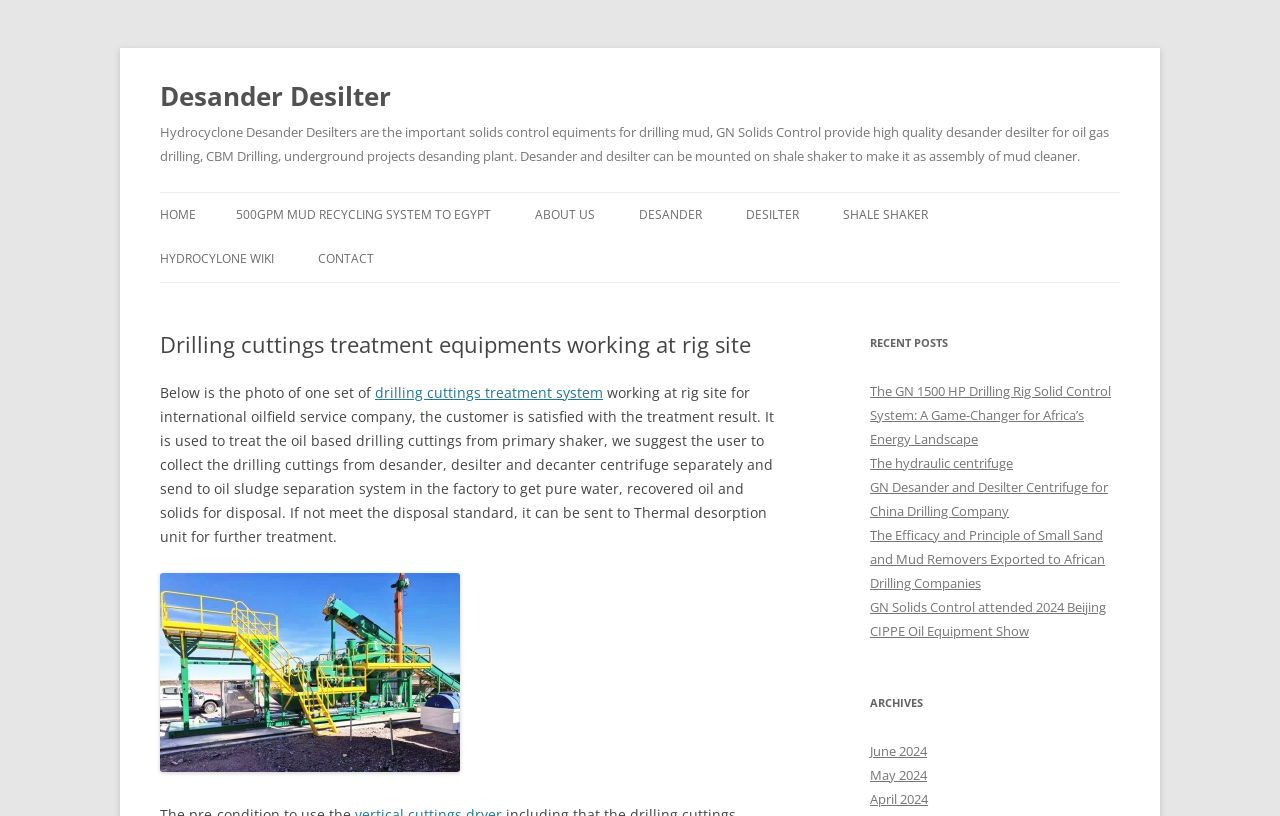Please locate the bounding box coordinates of the element that should be clicked to complete the given instruction: "Click on the Desander Desilter link".

[0.125, 0.088, 0.305, 0.147]